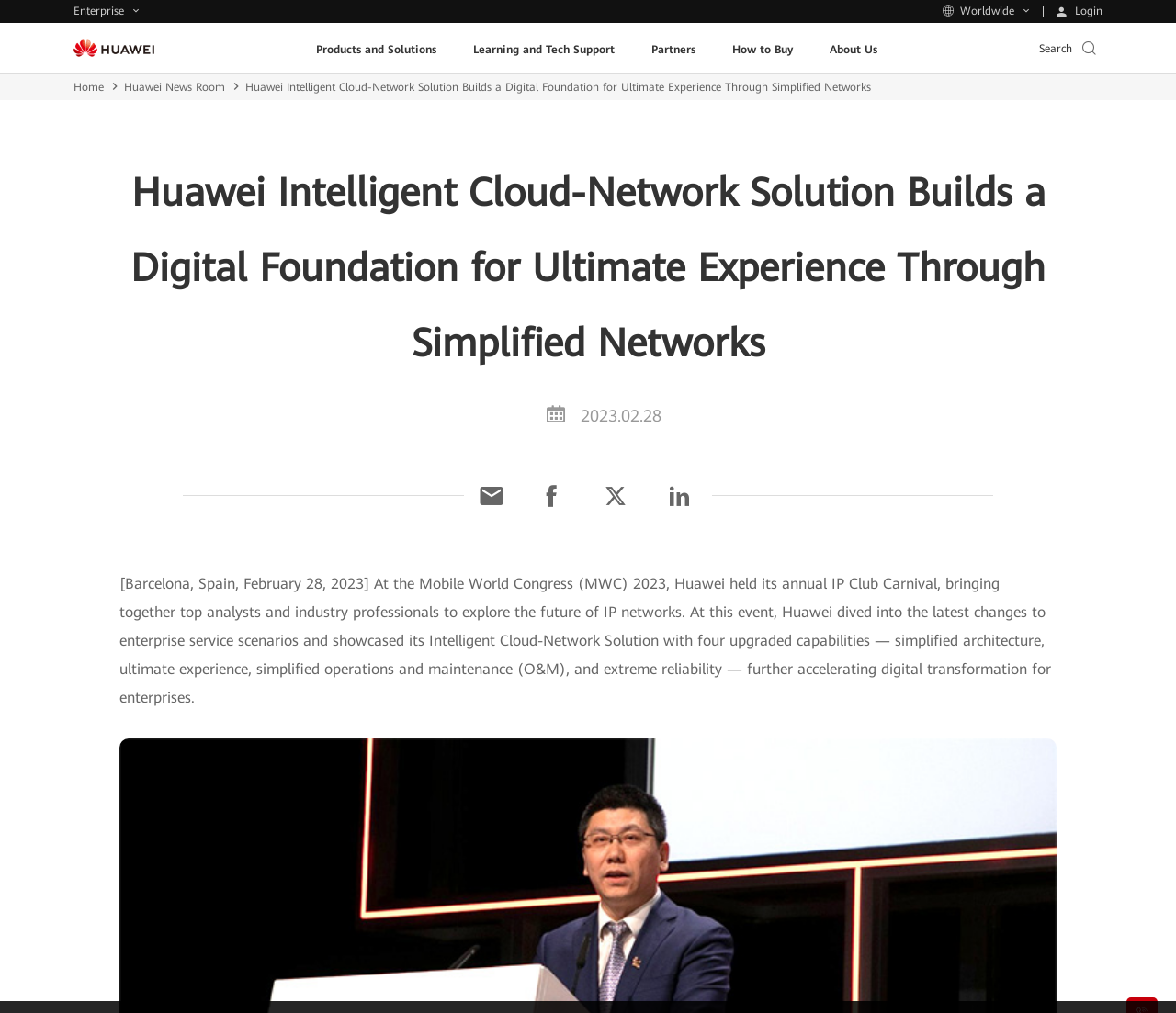What is the location of the event mentioned on the webpage?
Offer a detailed and full explanation in response to the question.

I found the answer by reading the text on the webpage, which states '[Barcelona, Spain, February 28, 2023] At the Mobile World Congress (MWC) 2023...'.